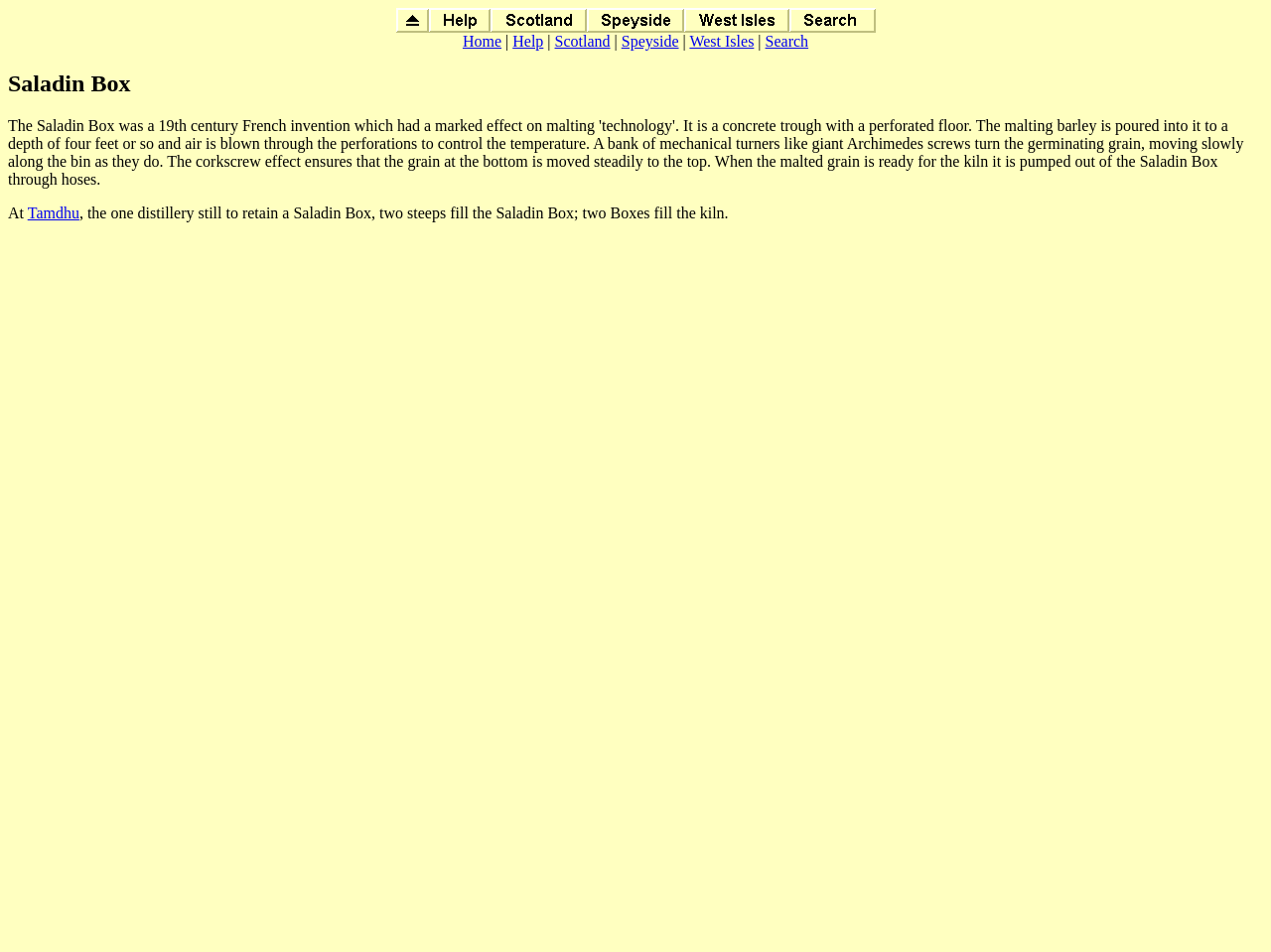Determine the bounding box coordinates in the format (top-left x, top-left y, bottom-right x, bottom-right y). Ensure all values are floating point numbers between 0 and 1. Identify the bounding box of the UI element described by: Tamdhu

[0.022, 0.215, 0.062, 0.232]